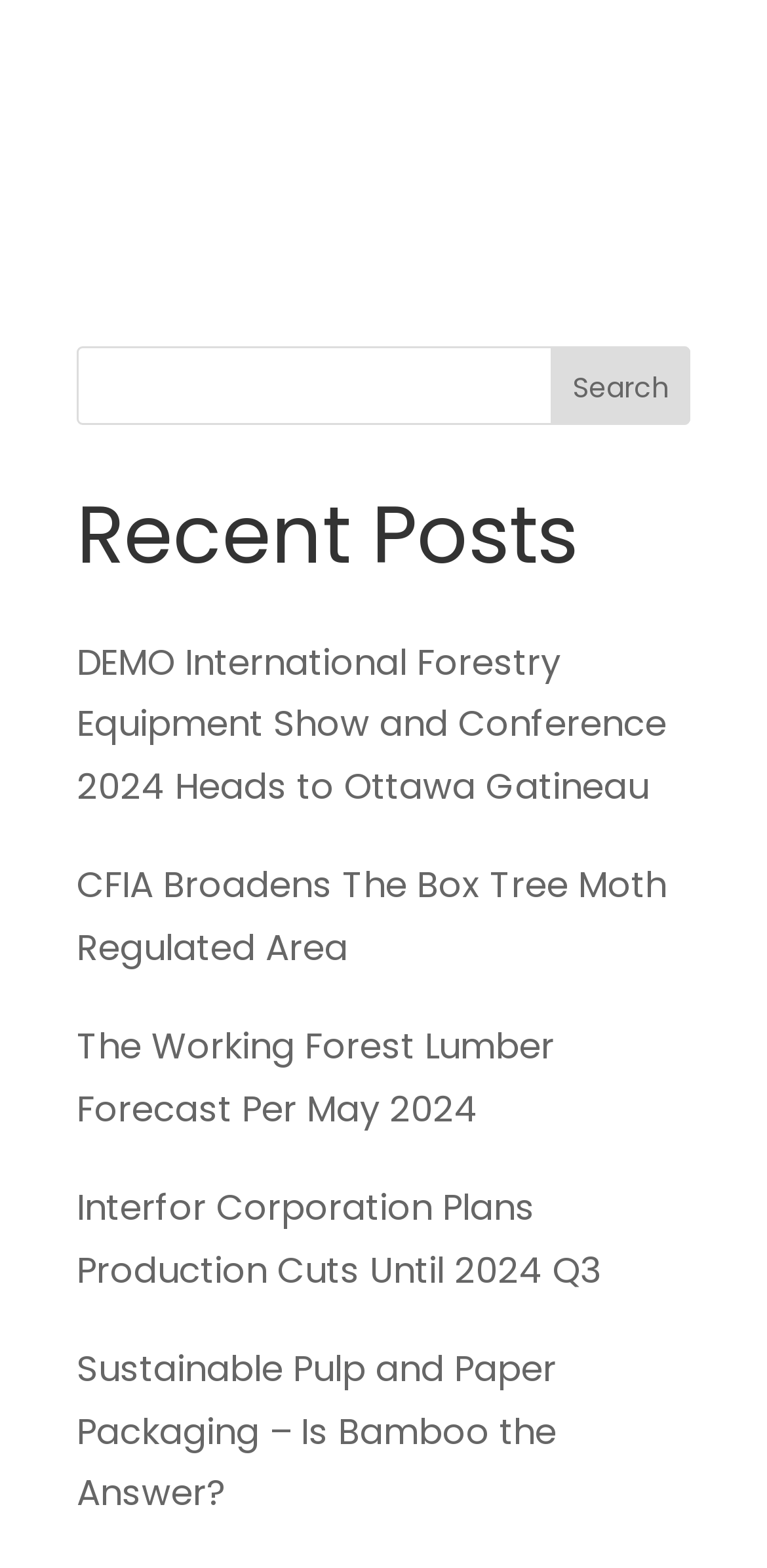Identify the bounding box of the UI component described as: "parent_node: Search name="s"".

[0.1, 0.221, 0.9, 0.271]